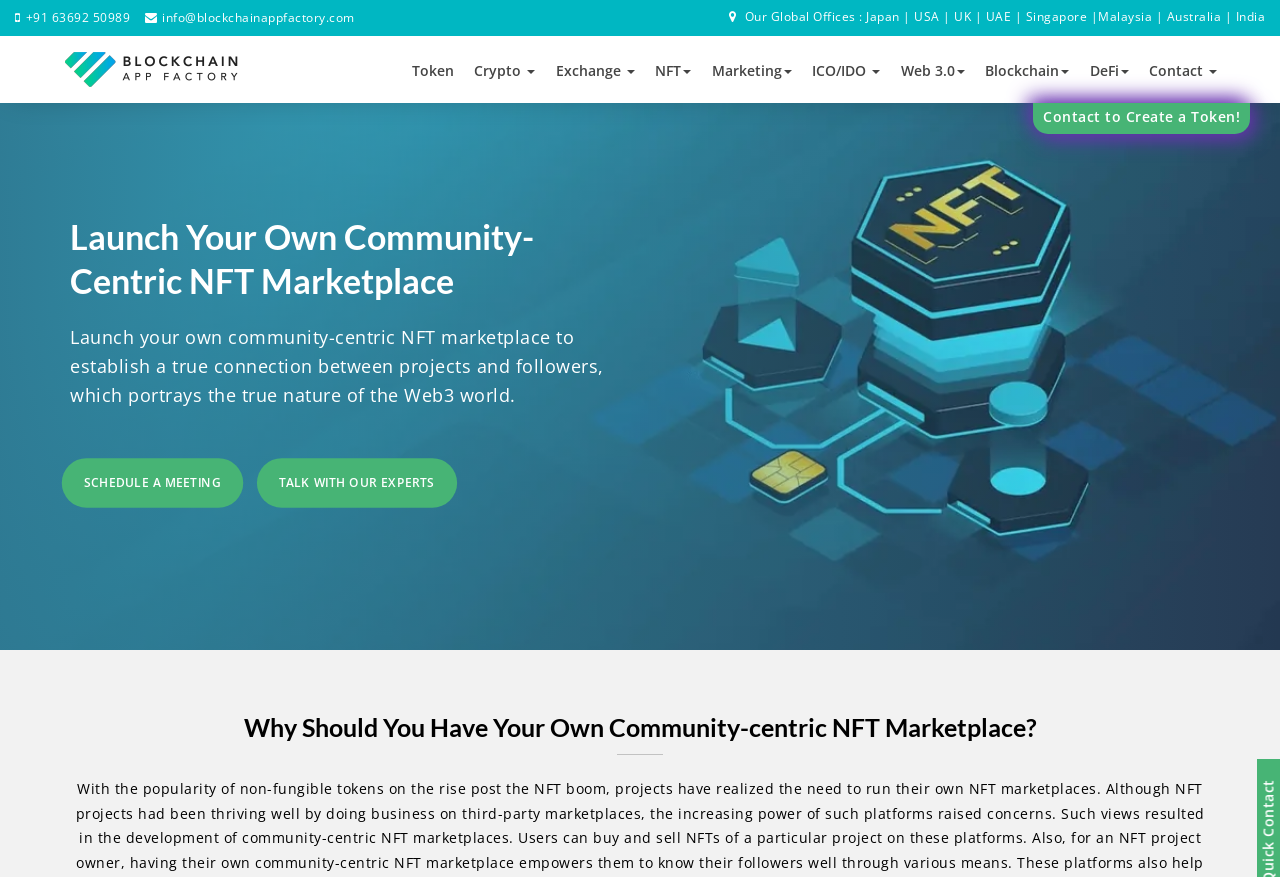Provide the bounding box coordinates of the HTML element described by the text: "aria-label="Go to last slide"".

None